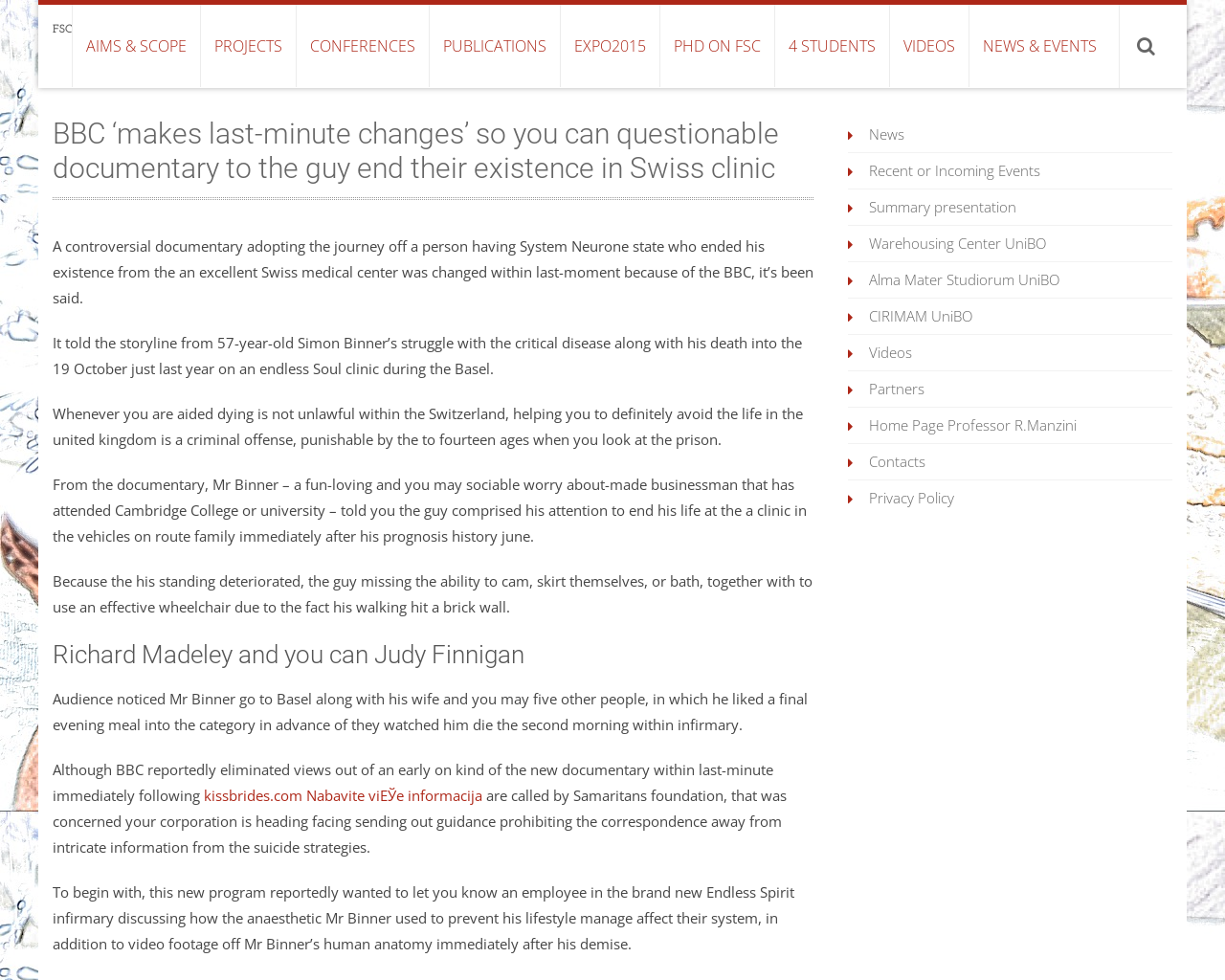How many years is the punishment for helping someone to end their life in the UK?
Kindly give a detailed and elaborate answer to the question.

According to the article, helping someone to end their life is a criminal offense in the UK, punishable by up to 14 years in prison.